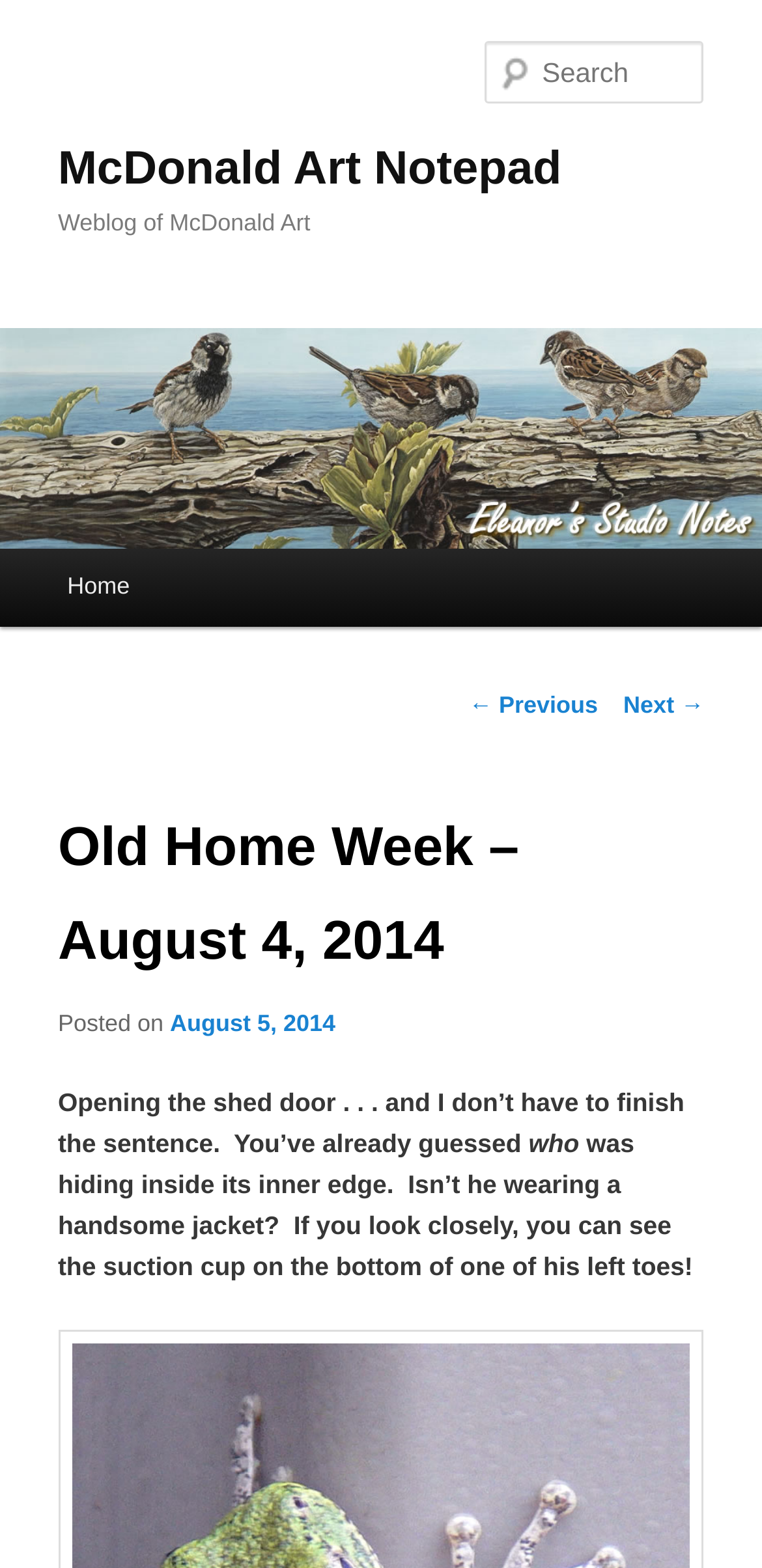Consider the image and give a detailed and elaborate answer to the question: 
What is the date of the current post?

The date of the current post can be found in the link element 'August 5, 2014' which is located below the title of the post, and also in the time element which is associated with the link.